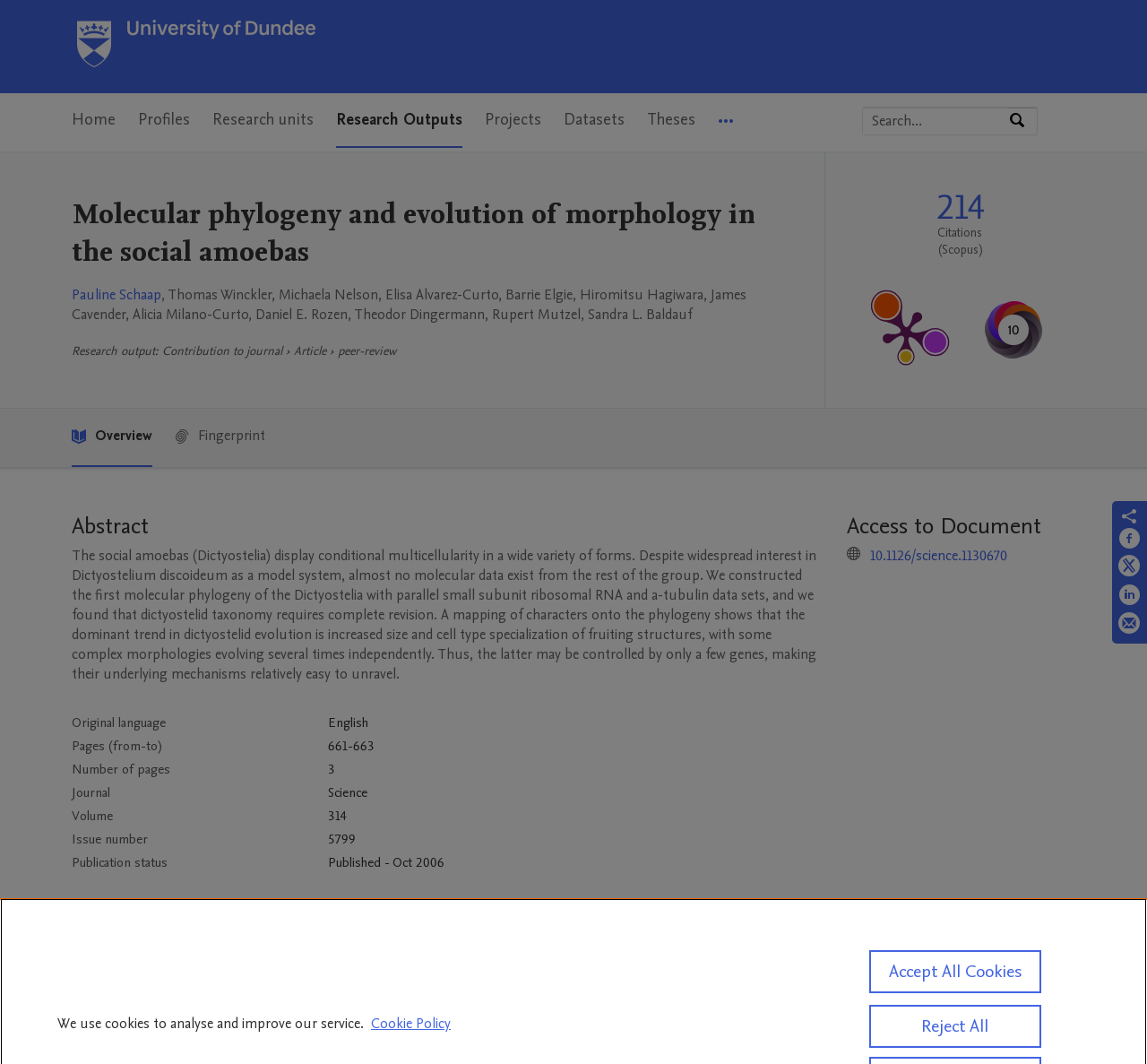What is the publication status of the research output?
Please look at the screenshot and answer using one word or phrase.

Published - Oct 2006